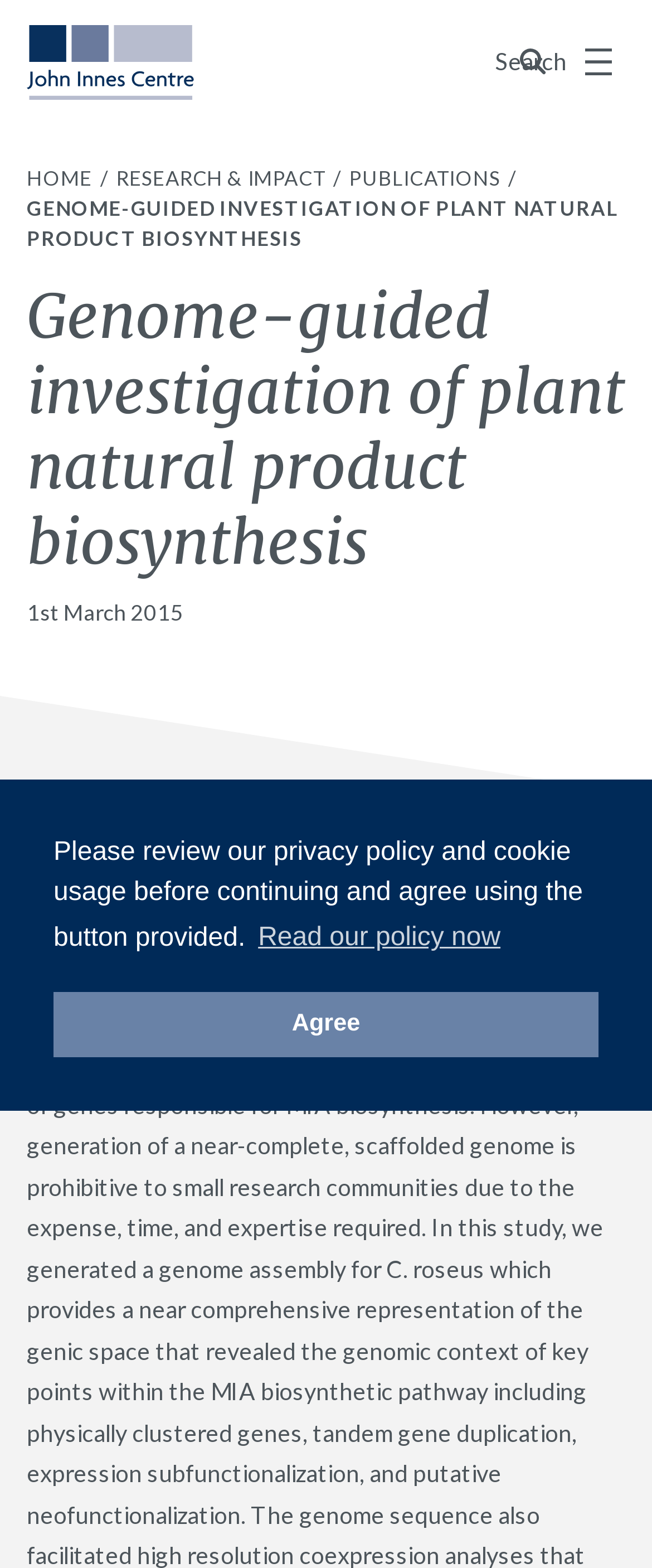Provide a thorough summary of the webpage.

The webpage is about a research article titled "Genome-guided investigation of plant natural product biosynthesis" from the John Innes Centre. At the top left corner, there is a logo of the John Innes Centre, which is an image linked to the centre's homepage. Below the logo, there are four main navigation links: "HOME", "RESEARCH & IMPACT", "PUBLICATIONS", and a search button.

In the middle of the page, there is a prominent heading with the title of the research article, accompanied by the publication date "1st March 2015" in a smaller font. Below the heading, there is a large image that spans the entire width of the page.

At the top right corner, there is a "Menu" button and a "Search" link. A cookie consent dialog box is displayed at the top centre of the page, with a message asking users to review the privacy policy and cookie usage. The dialog box has two buttons: "Learn more about cookies" and "Dismiss cookie message".